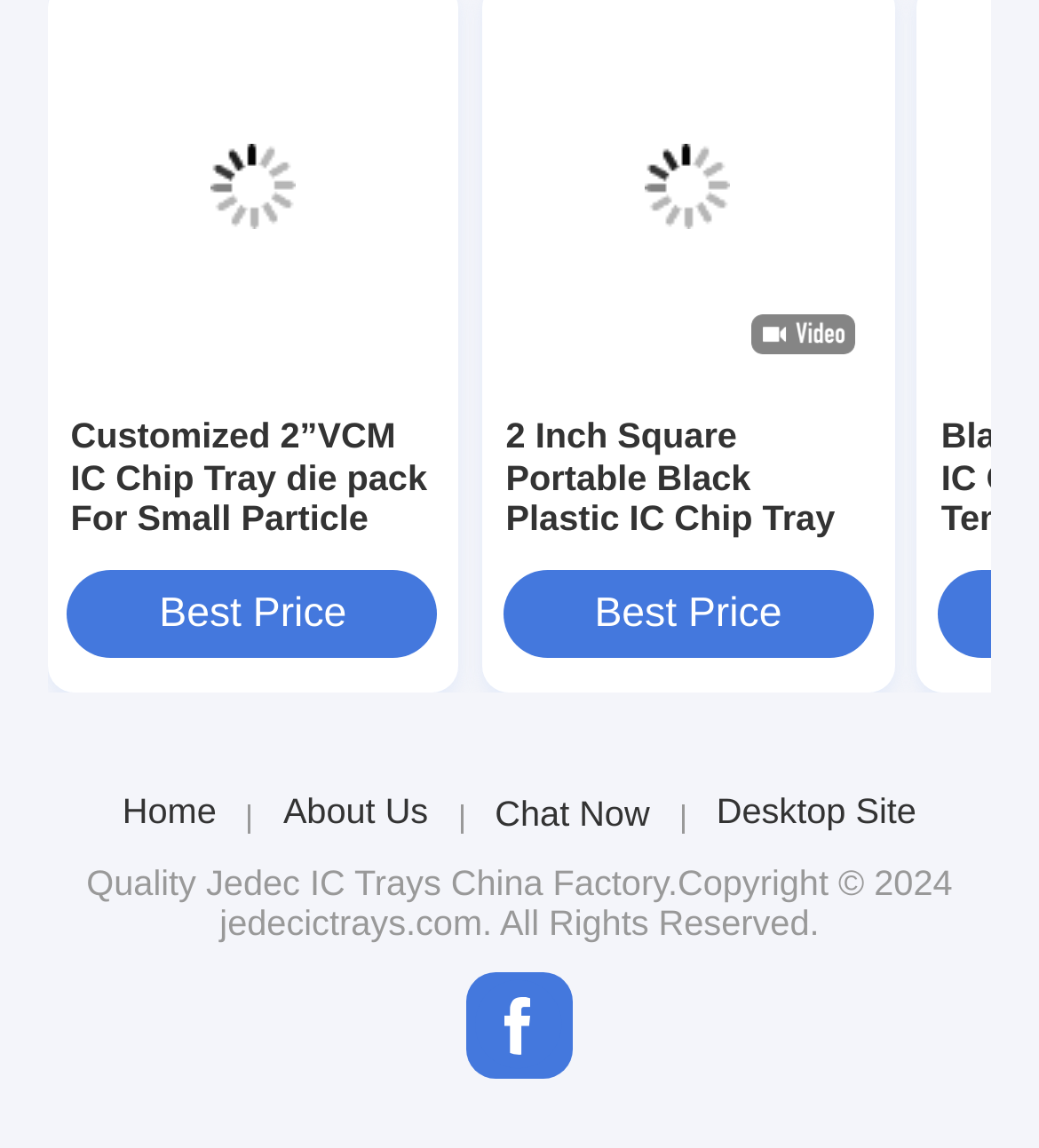What is the company's copyright information?
Using the image, answer in one word or phrase.

2024 jedecictrays.com